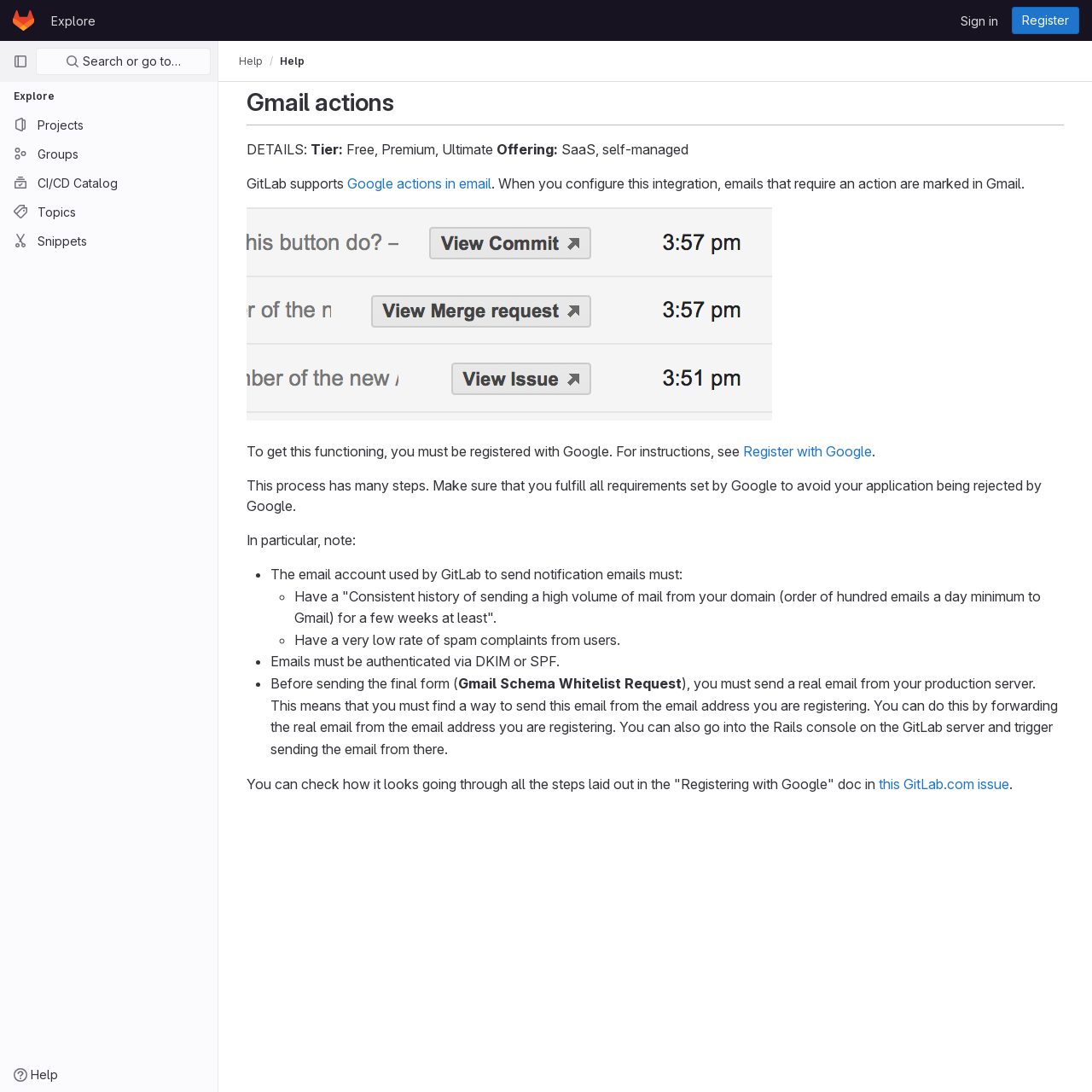Please specify the bounding box coordinates for the clickable region that will help you carry out the instruction: "Click Explore".

[0.041, 0.006, 0.094, 0.031]